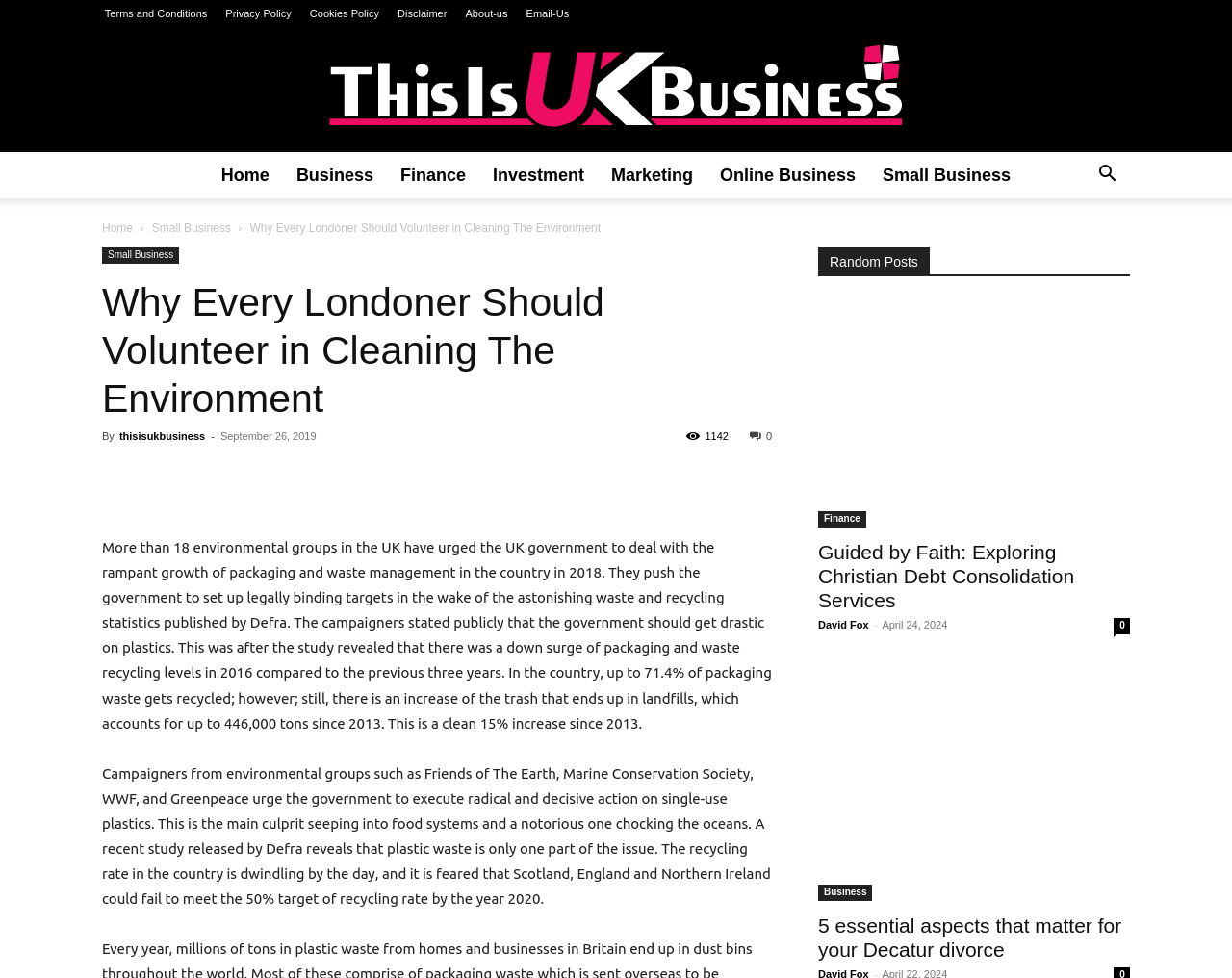Locate the bounding box coordinates of the clickable part needed for the task: "Read the article about 'Why Every Londoner Should Volunteer in Cleaning The Environment'".

[0.203, 0.226, 0.488, 0.24]